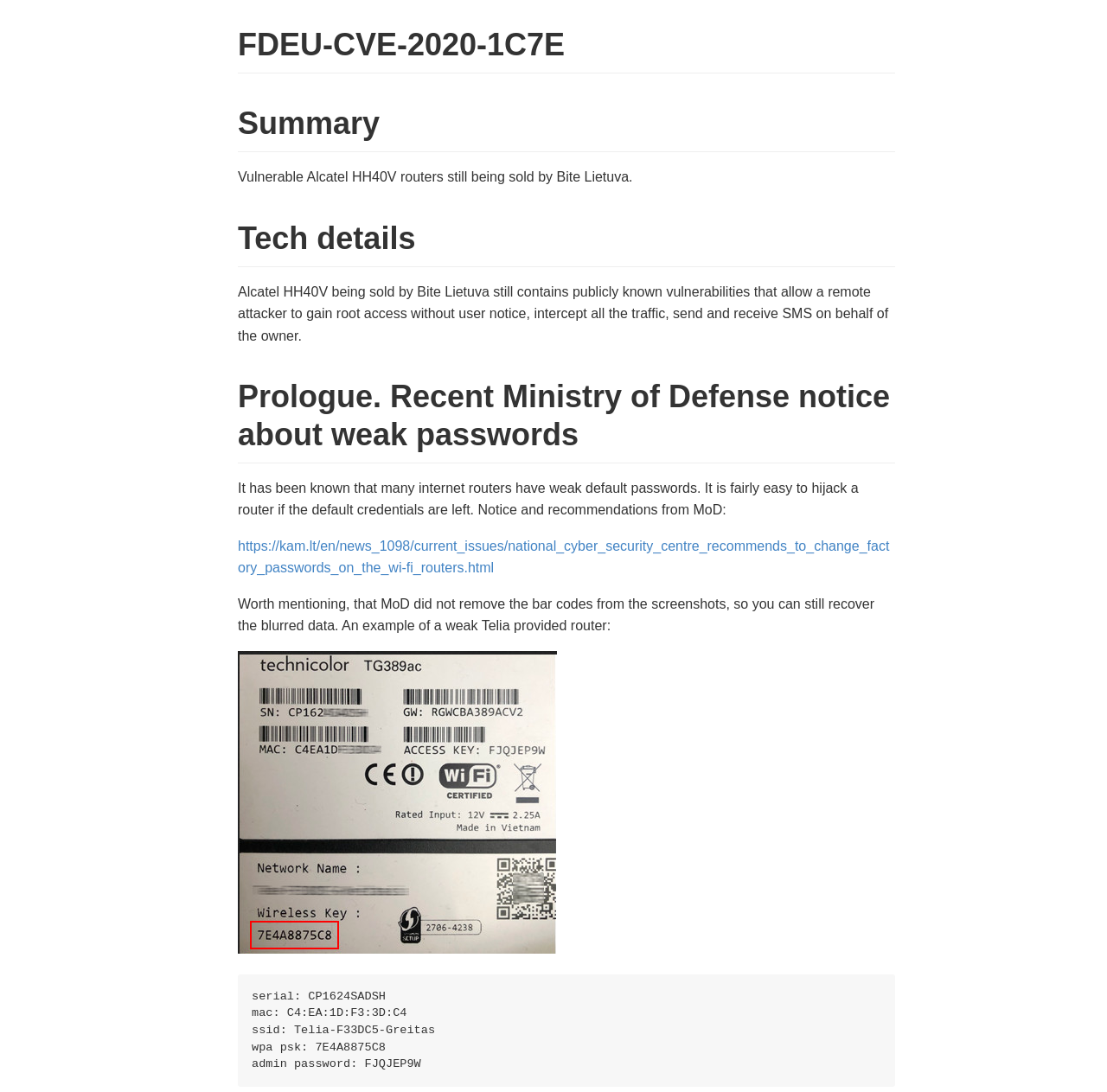Return the bounding box coordinates of the UI element that corresponds to this description: "https://kam.lt/en/news_1098/current_issues/national_cyber_security_centre_recommends_to_change_factory_passwords_on_the_wi-fi_routers.html". The coordinates must be given as four float numbers in the range of 0 and 1, [left, top, right, bottom].

[0.215, 0.493, 0.803, 0.527]